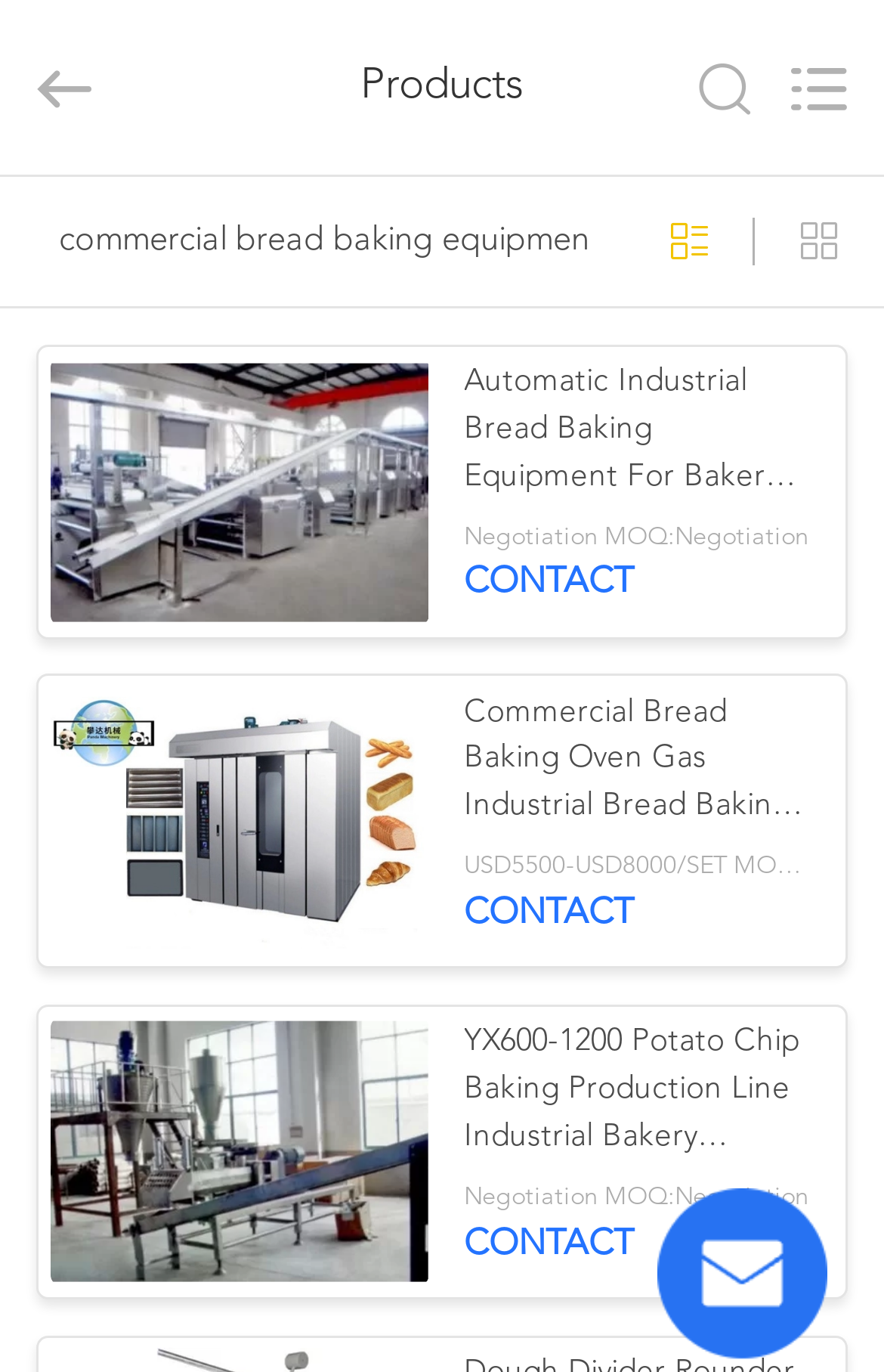Please determine the bounding box coordinates of the element's region to click for the following instruction: "Enter your email".

[0.088, 0.722, 0.912, 0.795]